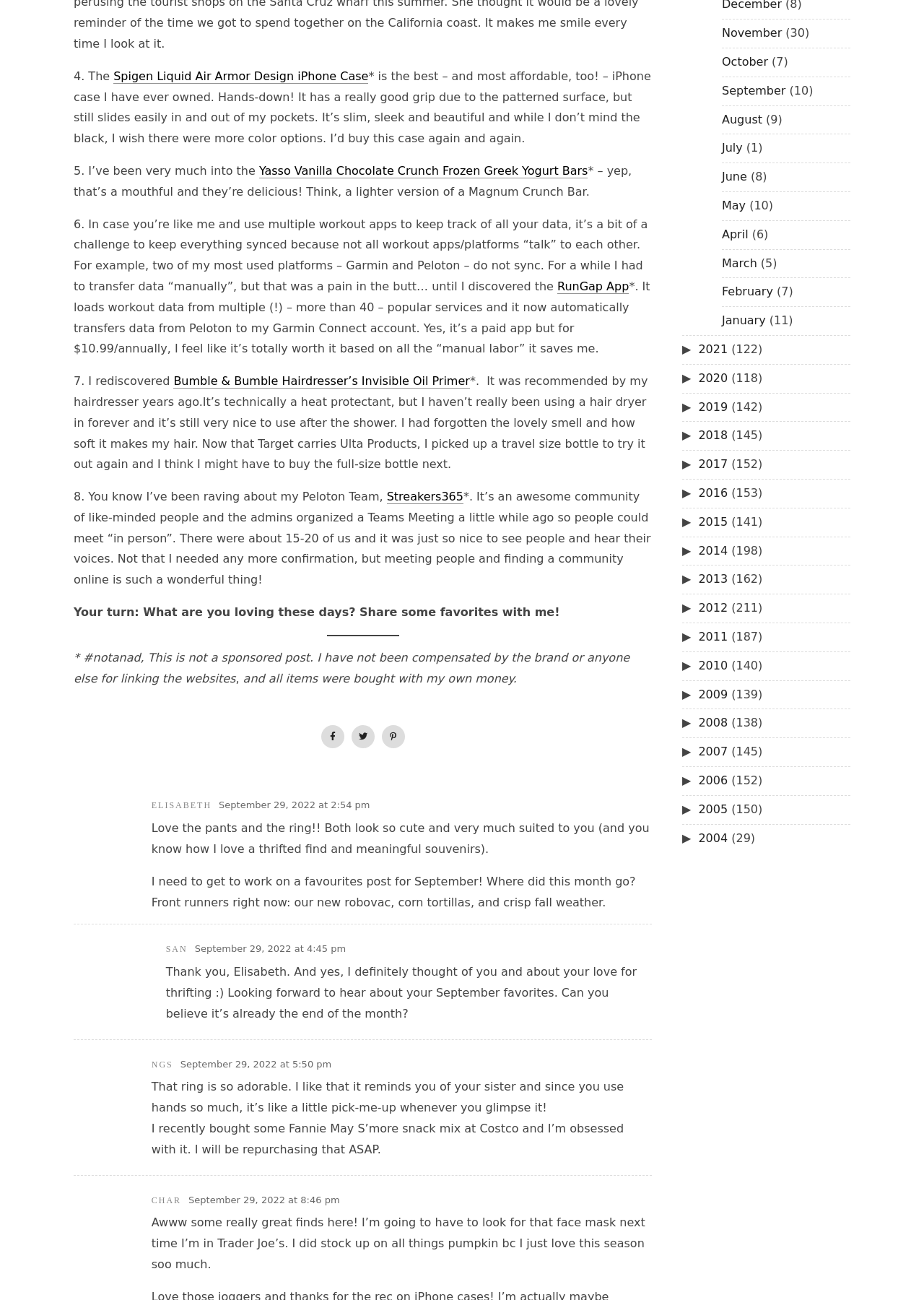Please determine the bounding box coordinates of the section I need to click to accomplish this instruction: "View Lebanon Telegram Number".

None